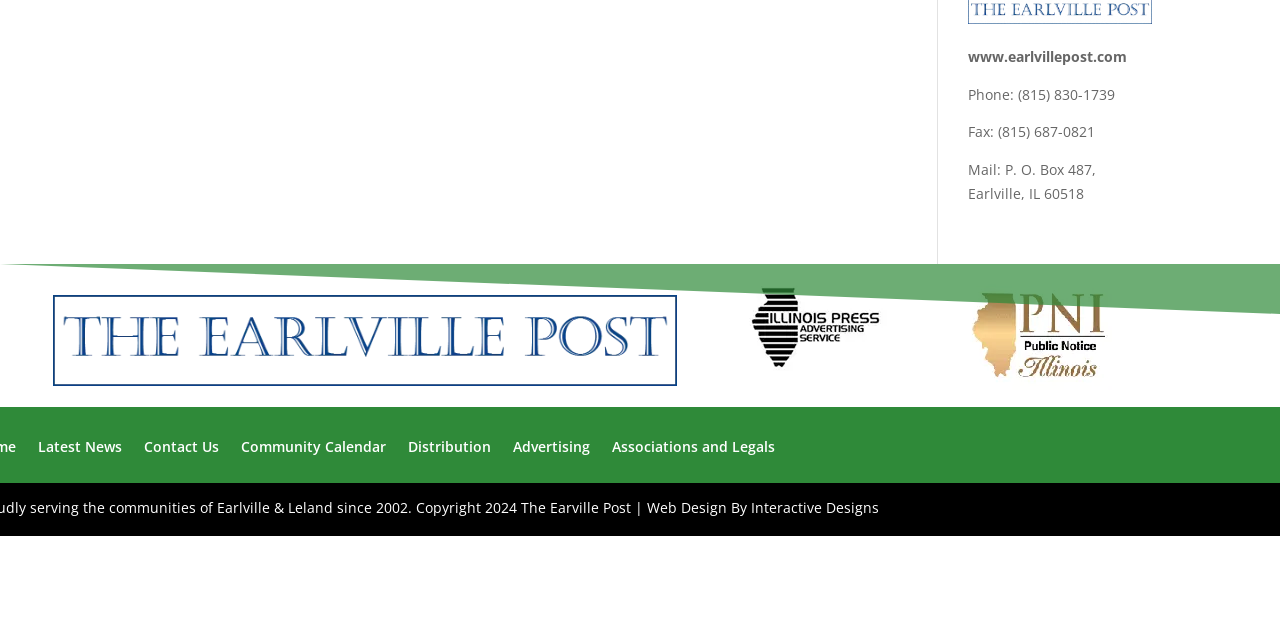Identify the bounding box of the HTML element described here: "Associations and Legals". Provide the coordinates as four float numbers between 0 and 1: [left, top, right, bottom].

[0.478, 0.687, 0.605, 0.754]